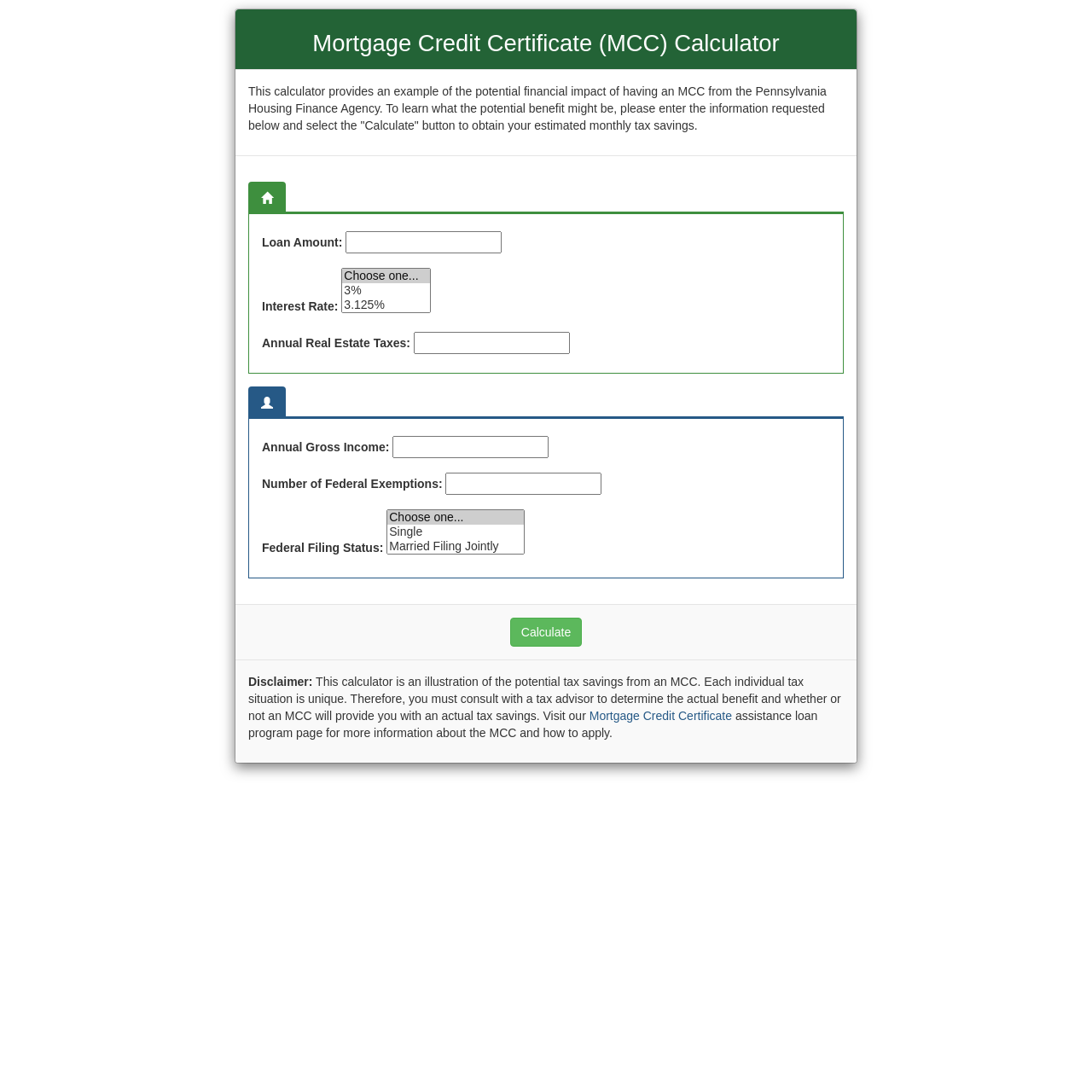What information is required for Loan Information?
From the screenshot, provide a brief answer in one word or phrase.

Loan Amount and Interest Rate